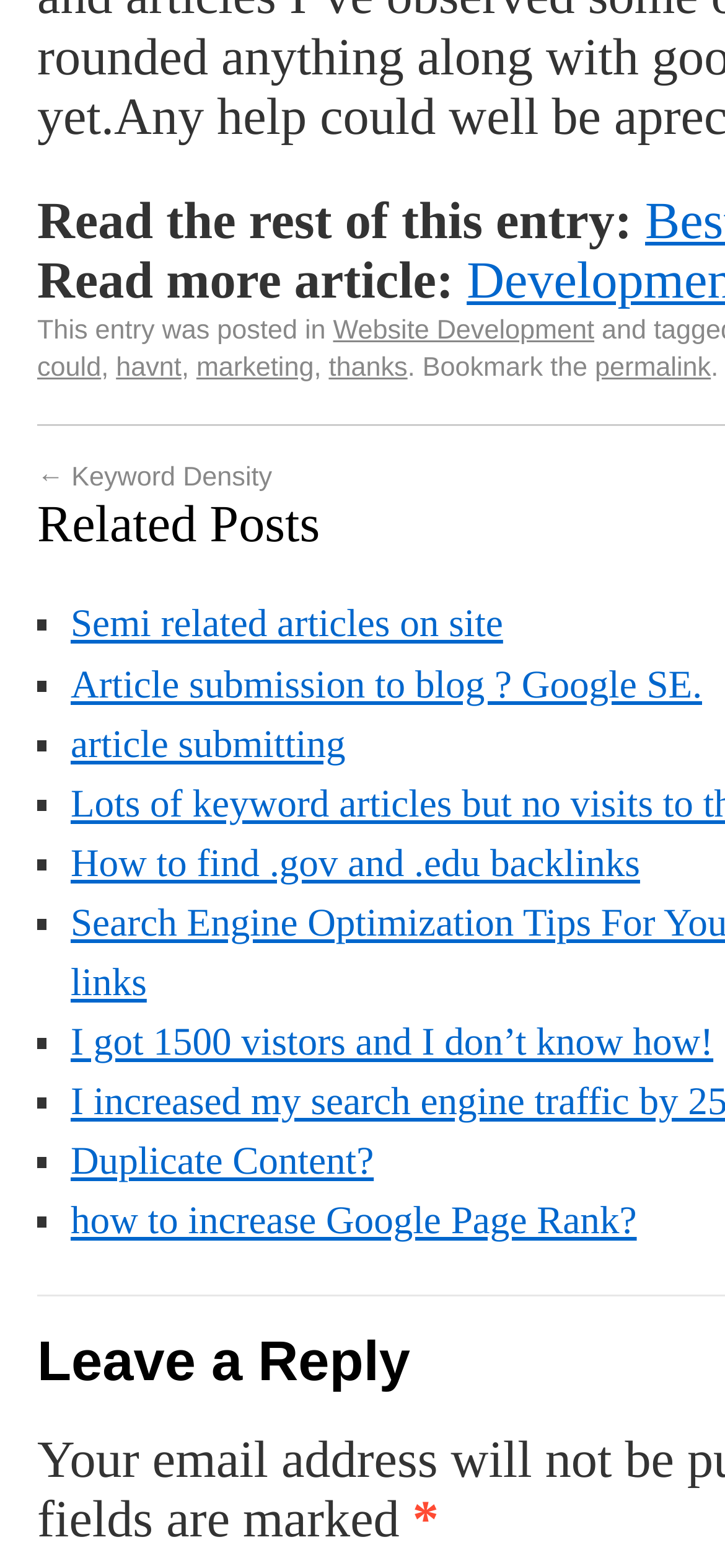What is the text after 'Read more'?
Analyze the image and provide a thorough answer to the question.

The text after 'Read more' can be determined by looking at the static text 'Read more article:', which suggests that the text after 'Read more' is 'article:'.